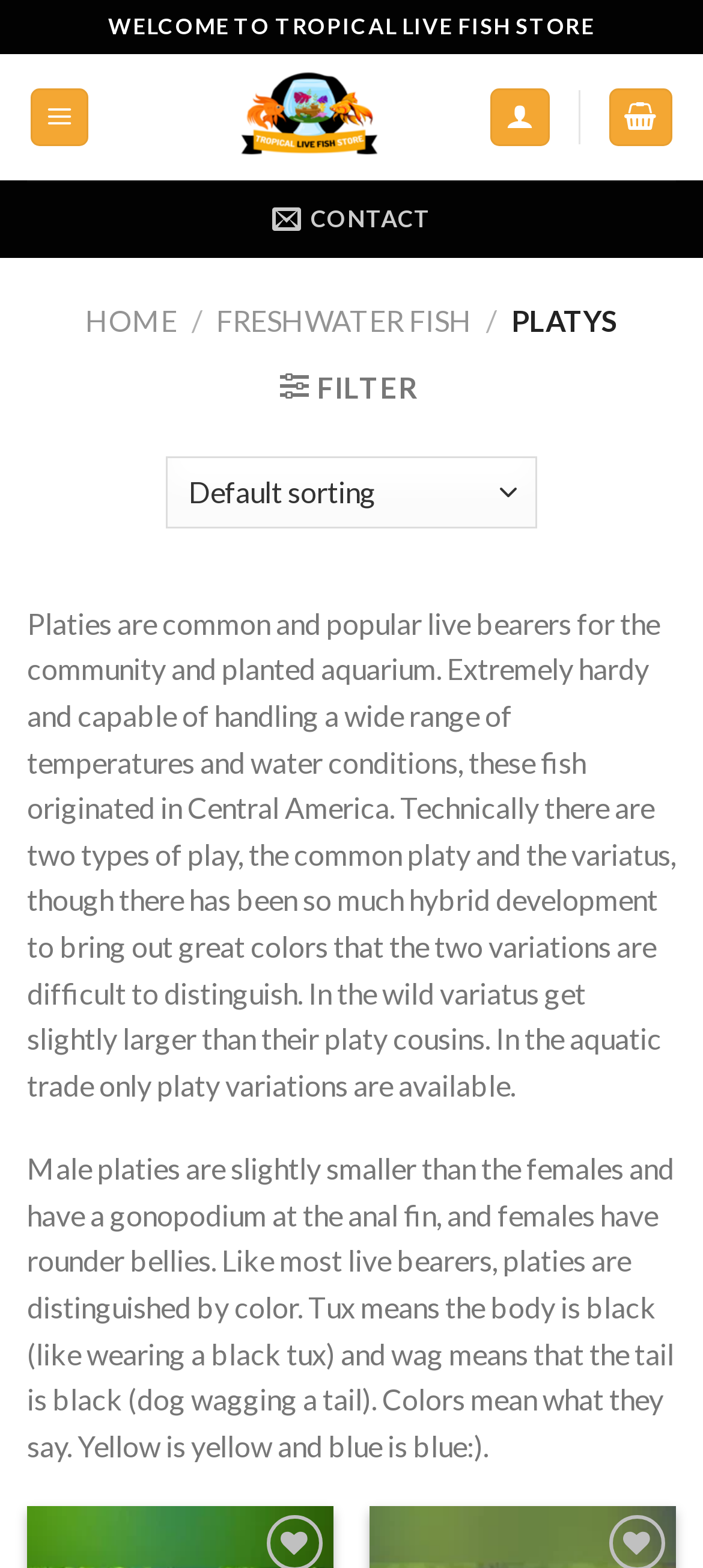Give a concise answer of one word or phrase to the question: 
What is the name of the fish described on this webpage?

Platies